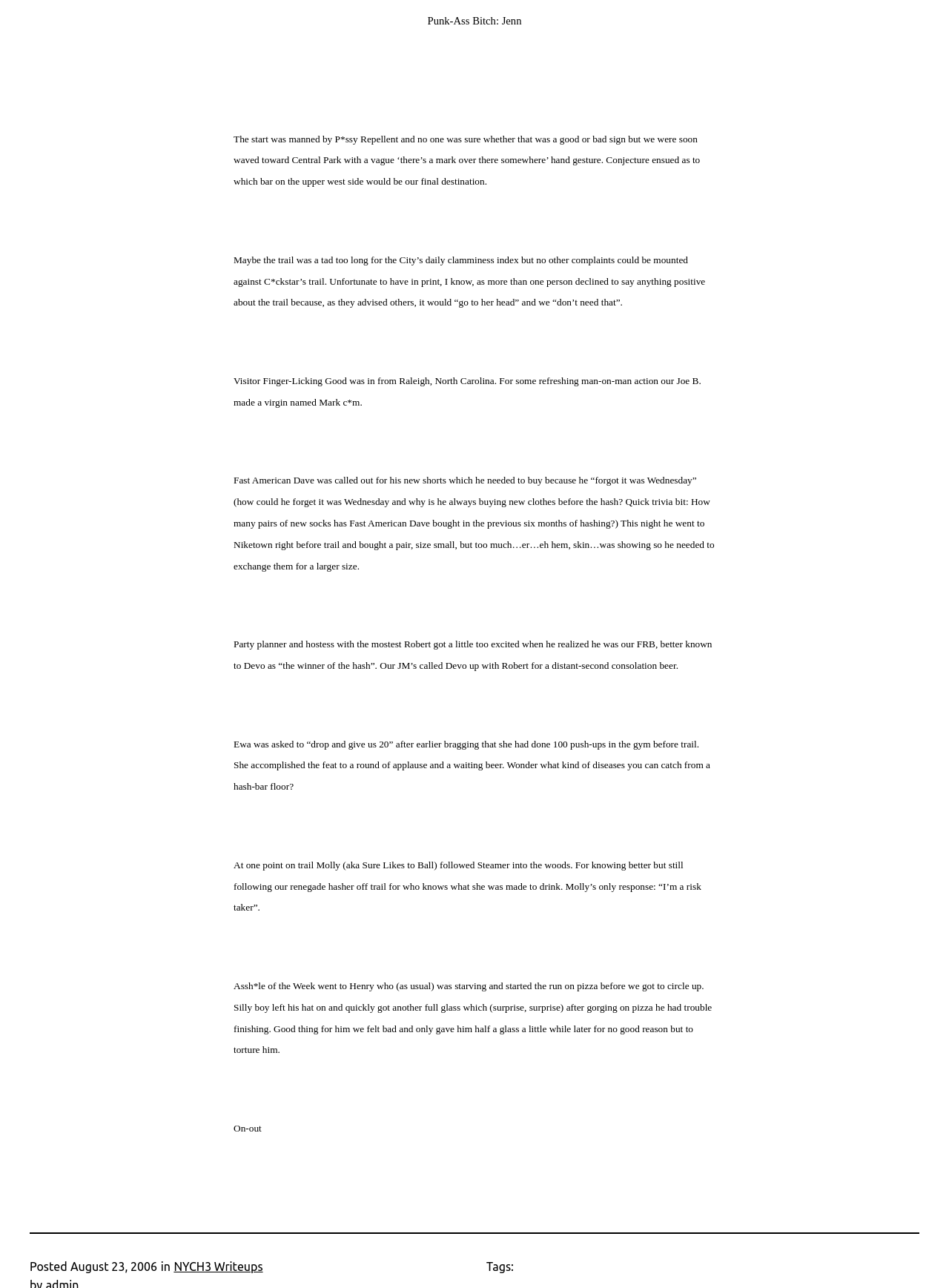Identify the bounding box coordinates for the UI element described as follows: "NYCH3 Writeups". Ensure the coordinates are four float numbers between 0 and 1, formatted as [left, top, right, bottom].

[0.183, 0.978, 0.277, 0.988]